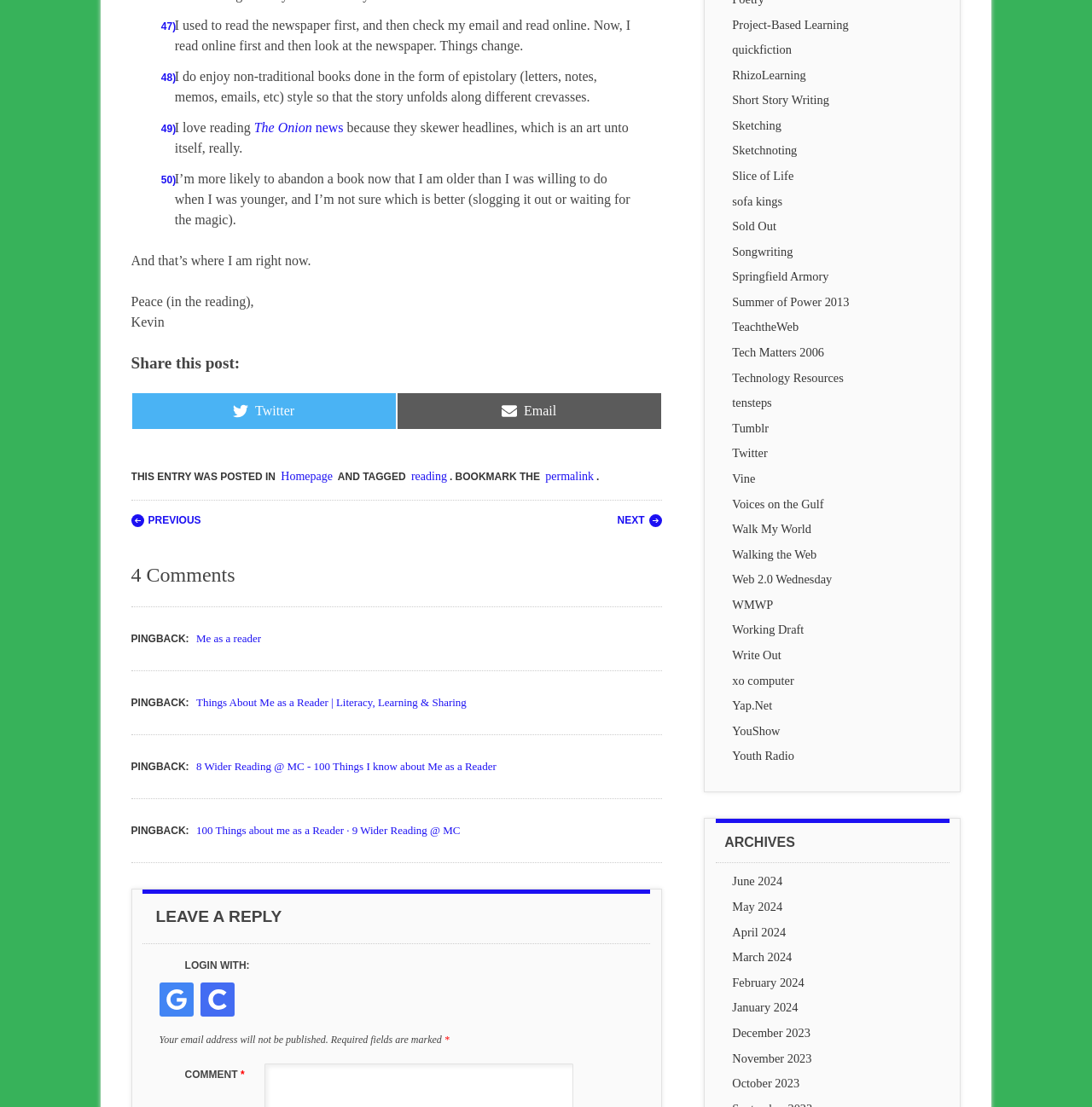Select the bounding box coordinates of the element I need to click to carry out the following instruction: "Click on the 'Project-Based Learning' link".

[0.671, 0.016, 0.777, 0.028]